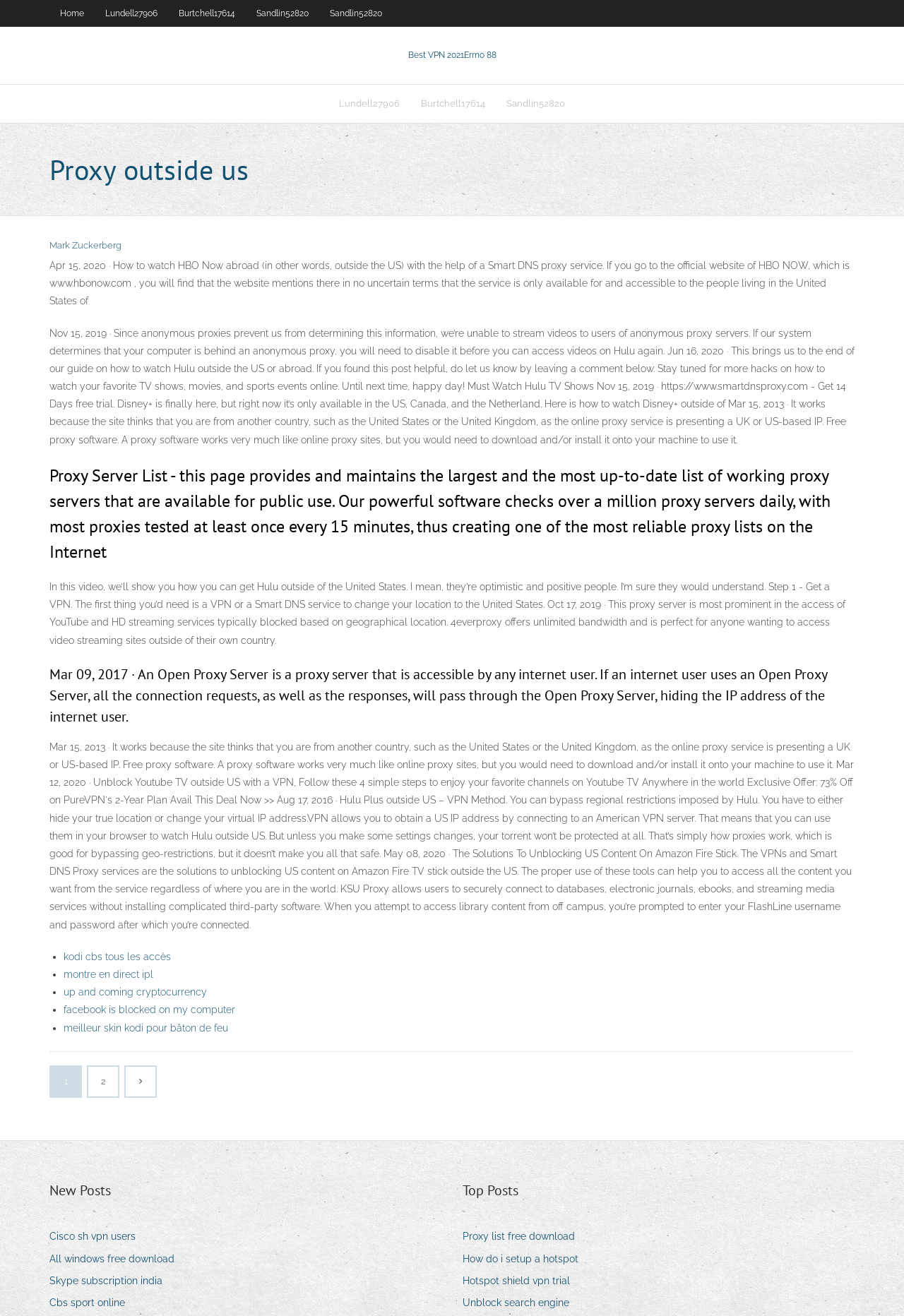Identify and provide the text content of the webpage's primary headline.

Proxy outside us